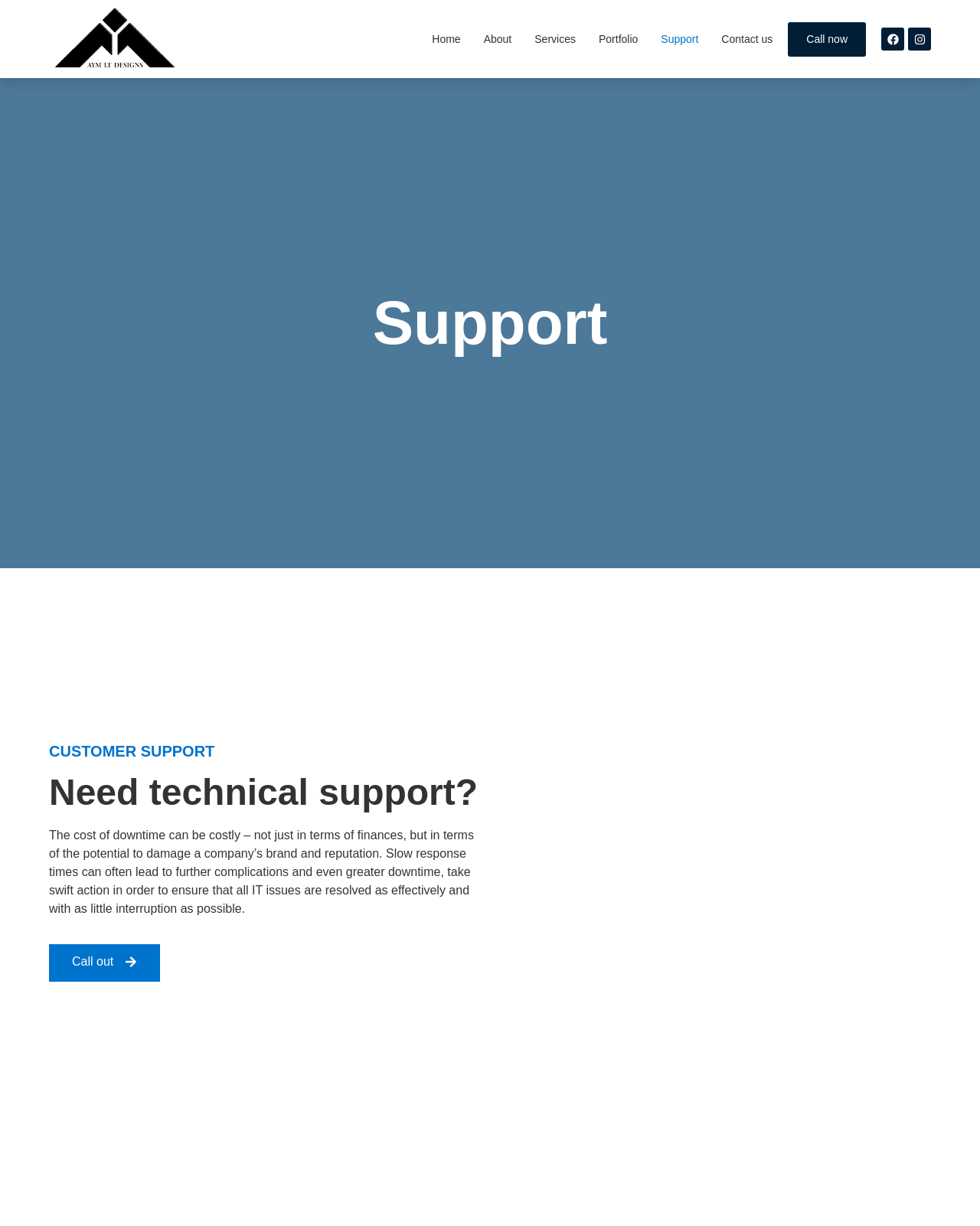Kindly determine the bounding box coordinates for the clickable area to achieve the given instruction: "Click on Home".

[0.441, 0.019, 0.47, 0.045]